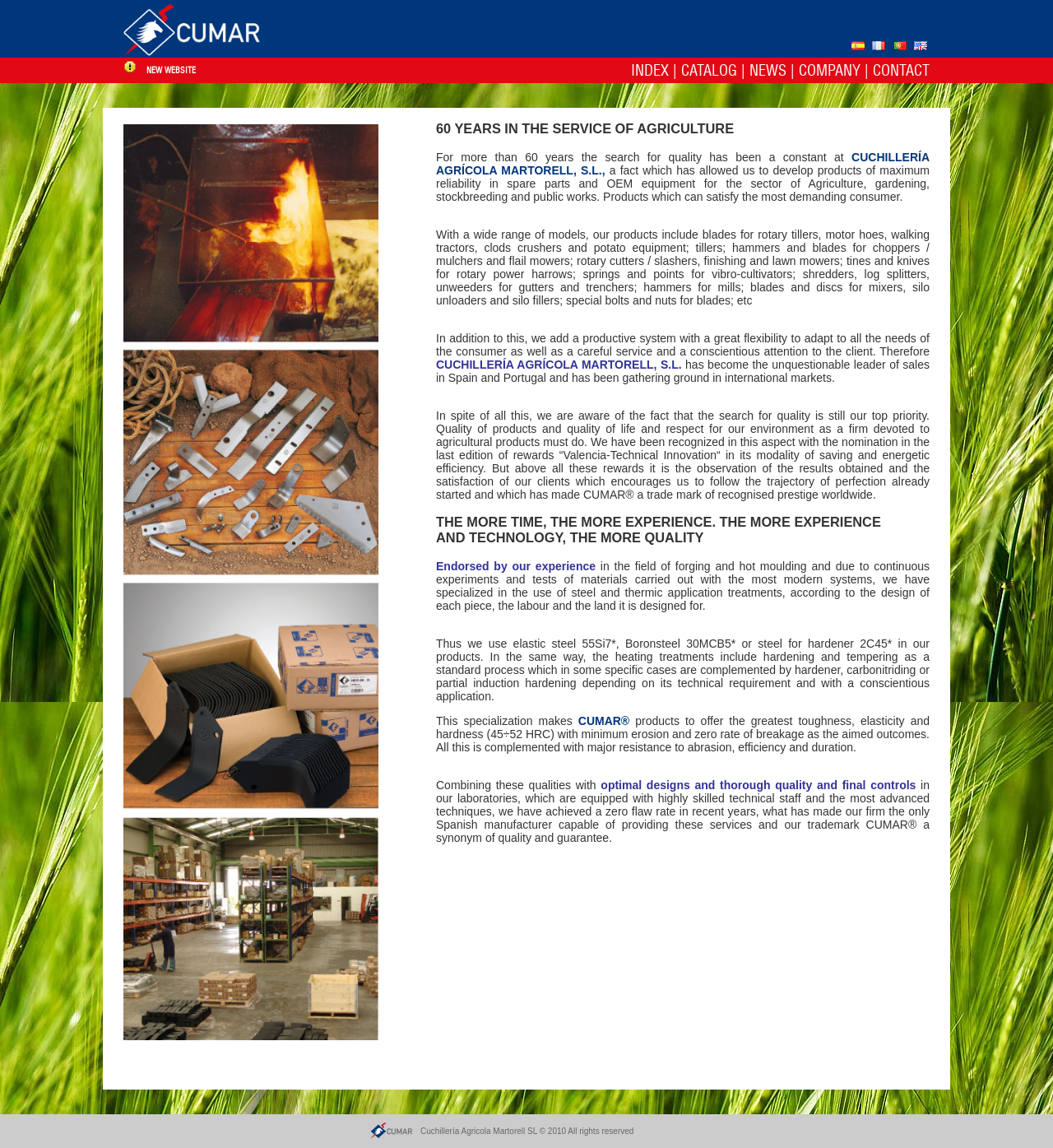What is the main product category?
Using the information presented in the image, please offer a detailed response to the question.

The main product category can be inferred from the text 'spare parts and OEM equipment for the sector of Agriculture, gardening, stockbreeding and public works' which suggests that the company's products are primarily related to agriculture.